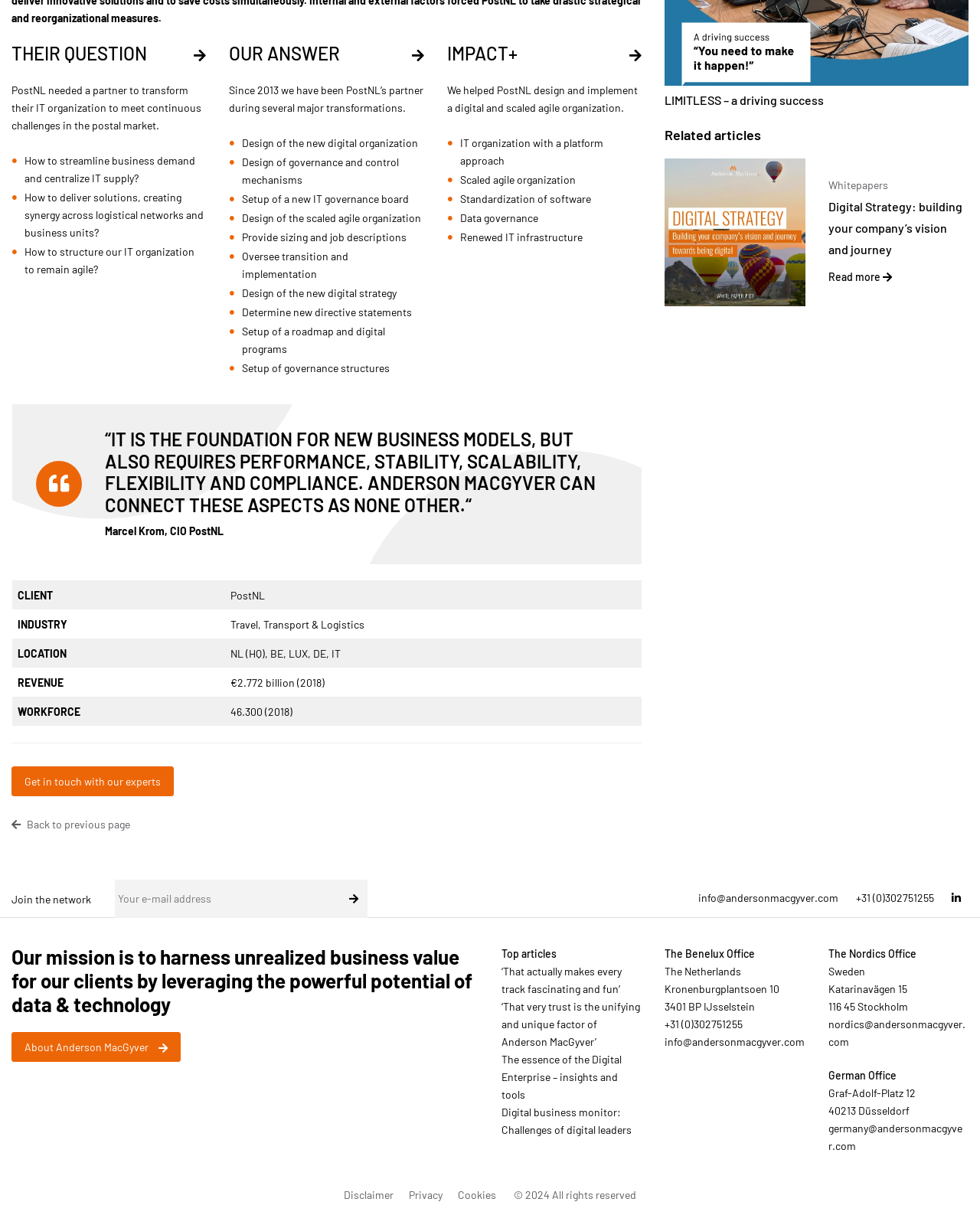Extract the bounding box coordinates for the UI element described as: "Back to previous page".

[0.012, 0.671, 0.655, 0.686]